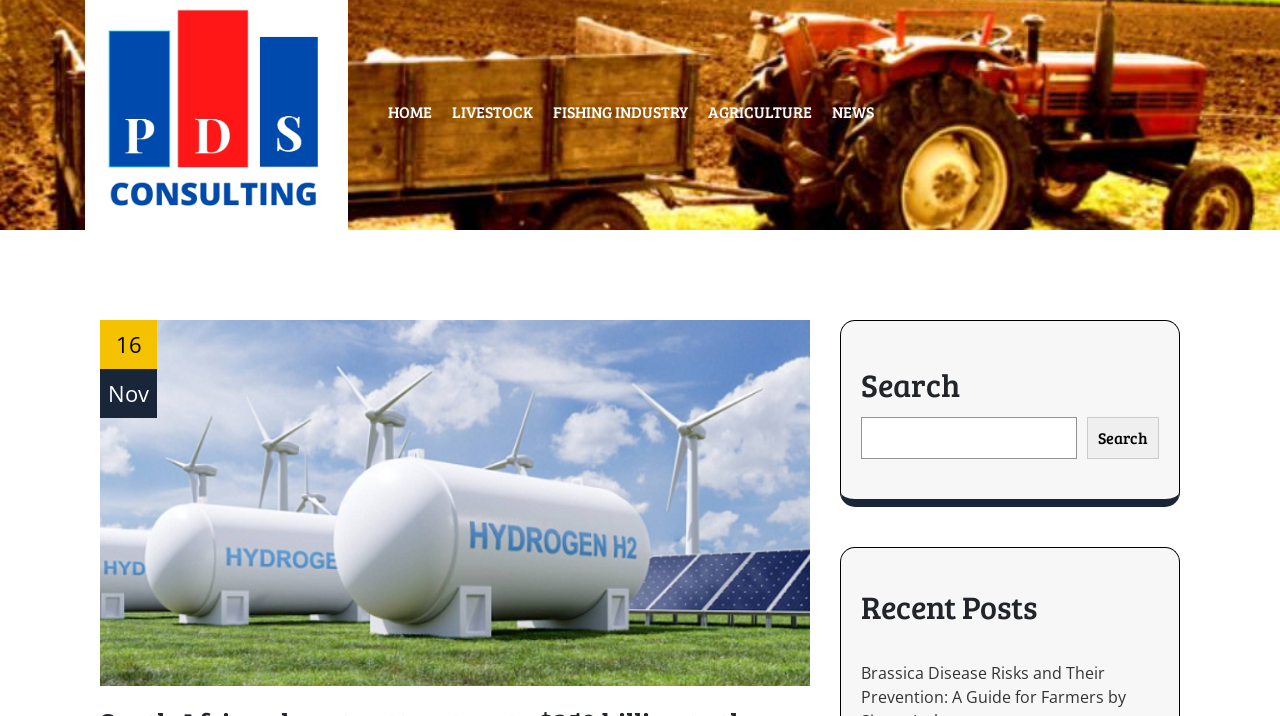Please provide a comprehensive response to the question based on the details in the image: How many main categories are there in the top menu?

The top menu has five main categories, which are HOME, LIVESTOCK, FISHING INDUSTRY, AGRICULTURE, and NEWS. These categories are represented as links and are placed horizontally next to each other.